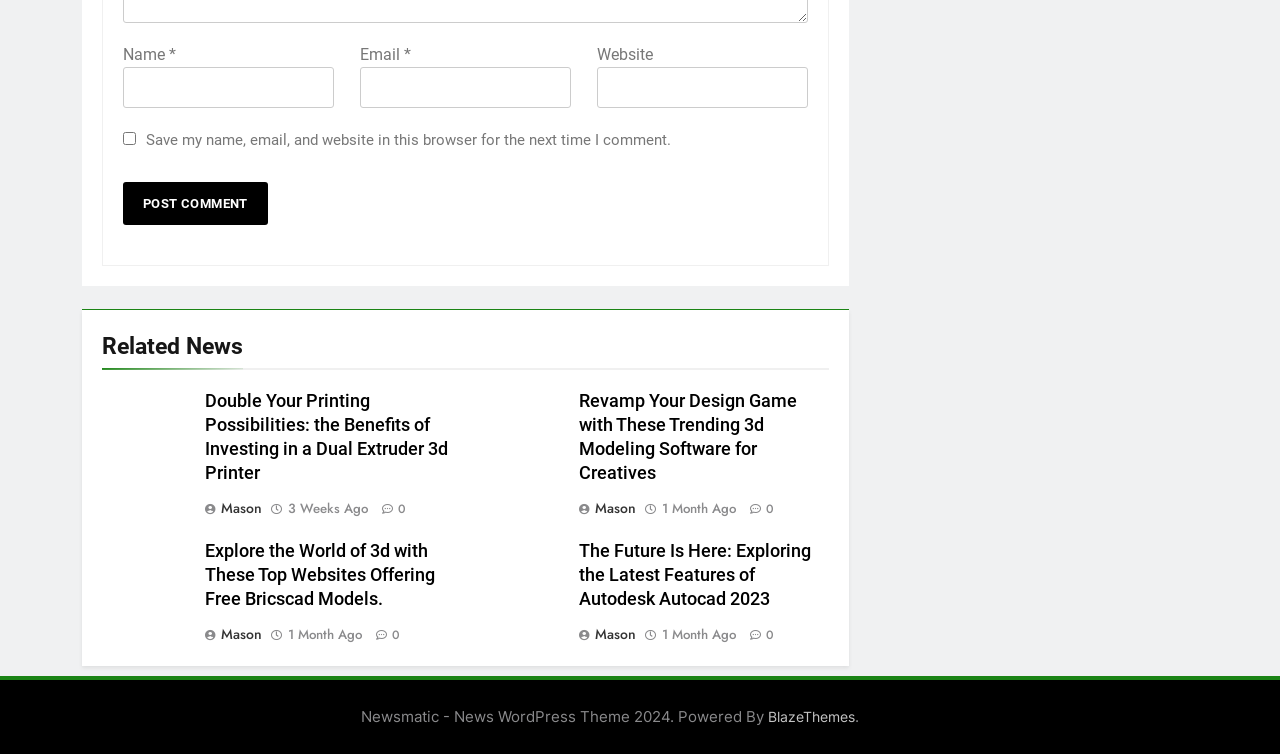Locate the bounding box coordinates of the element's region that should be clicked to carry out the following instruction: "Check the email notes". The coordinates need to be four float numbers between 0 and 1, i.e., [left, top, right, bottom].

[0.281, 0.089, 0.446, 0.143]